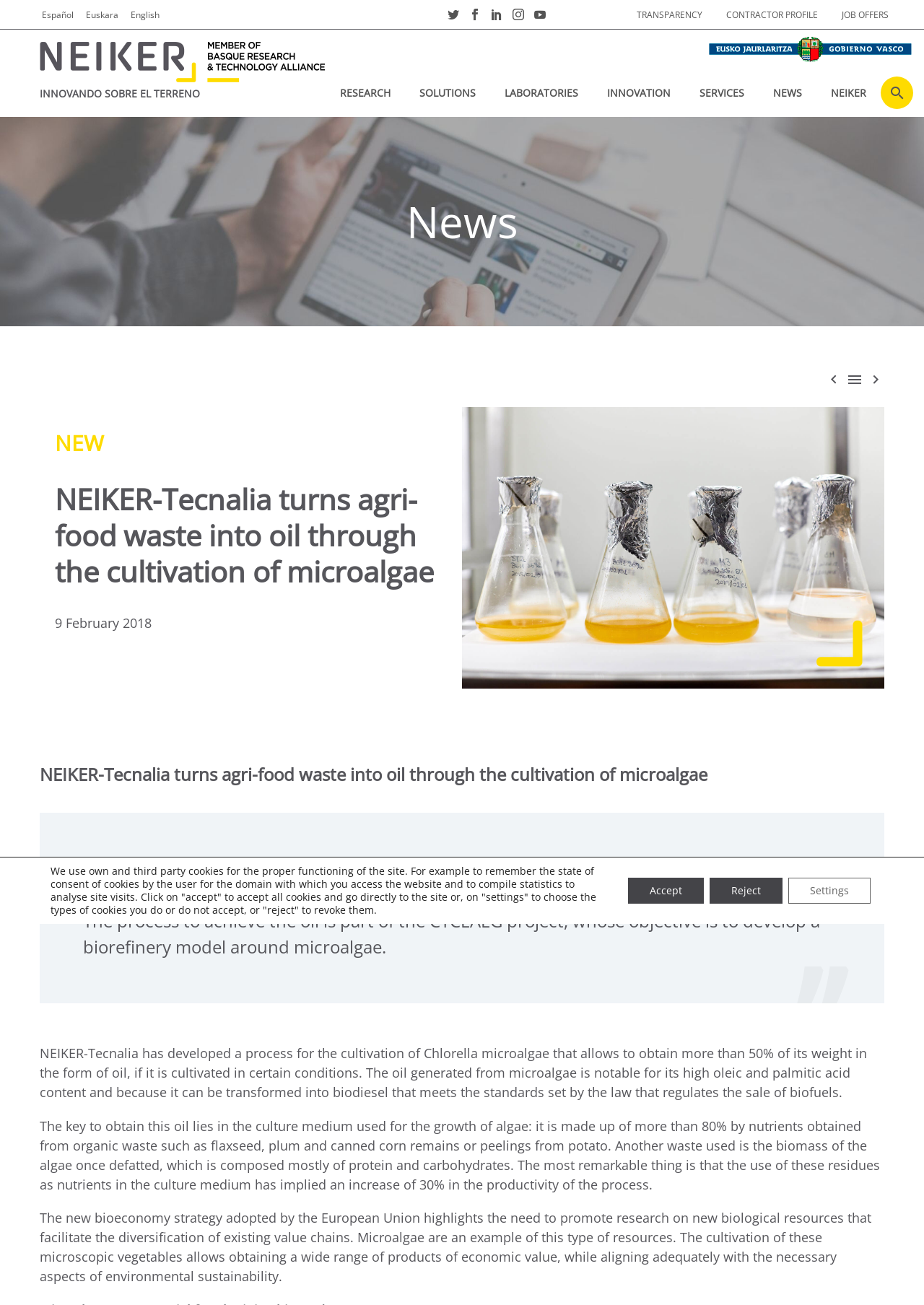Please identify the bounding box coordinates of the clickable region that I should interact with to perform the following instruction: "Click the NEIKER link". The coordinates should be expressed as four float numbers between 0 and 1, i.e., [left, top, right, bottom].

[0.884, 0.058, 0.953, 0.084]